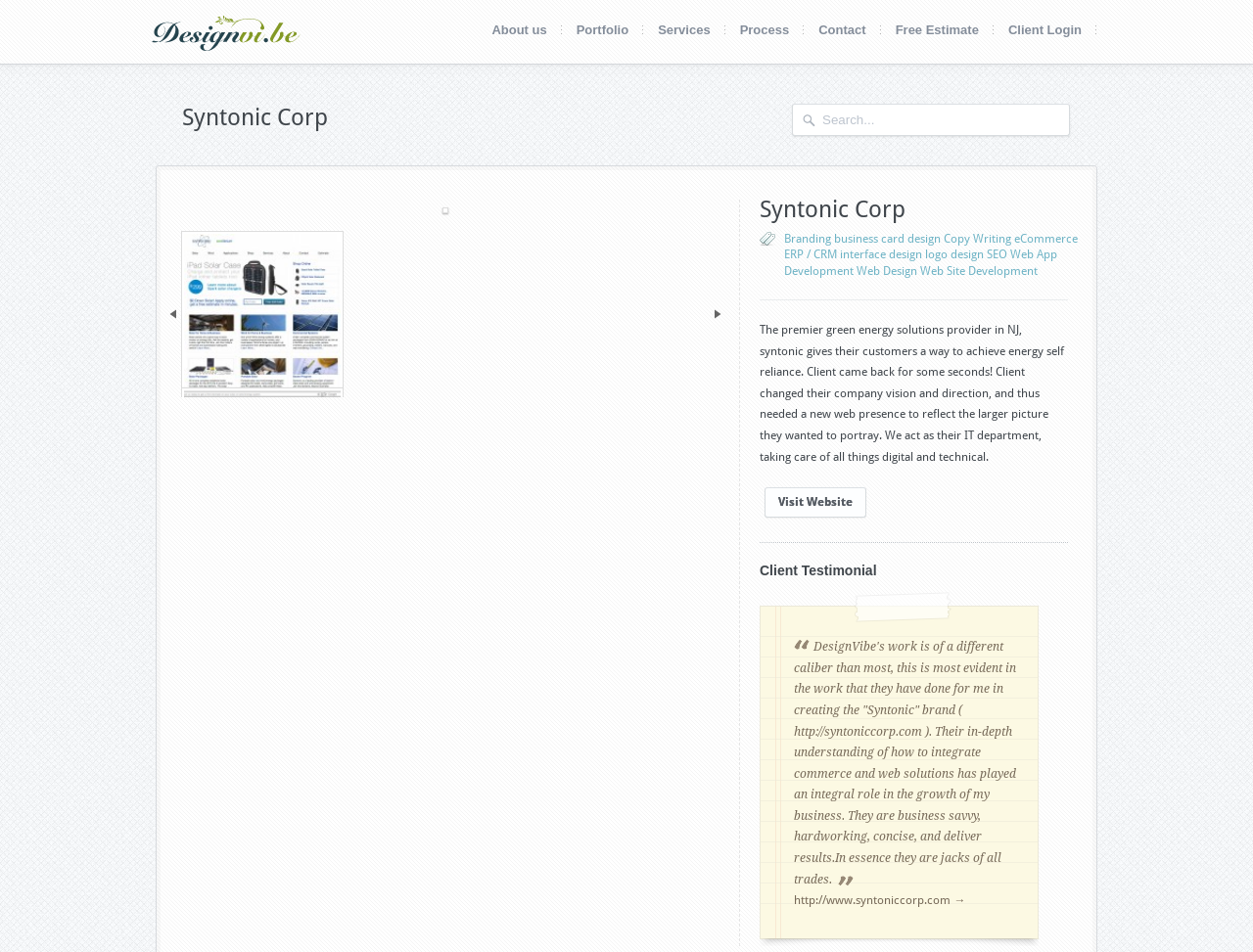Identify the bounding box for the described UI element: "Portfolio".

[0.448, 0.021, 0.513, 0.067]